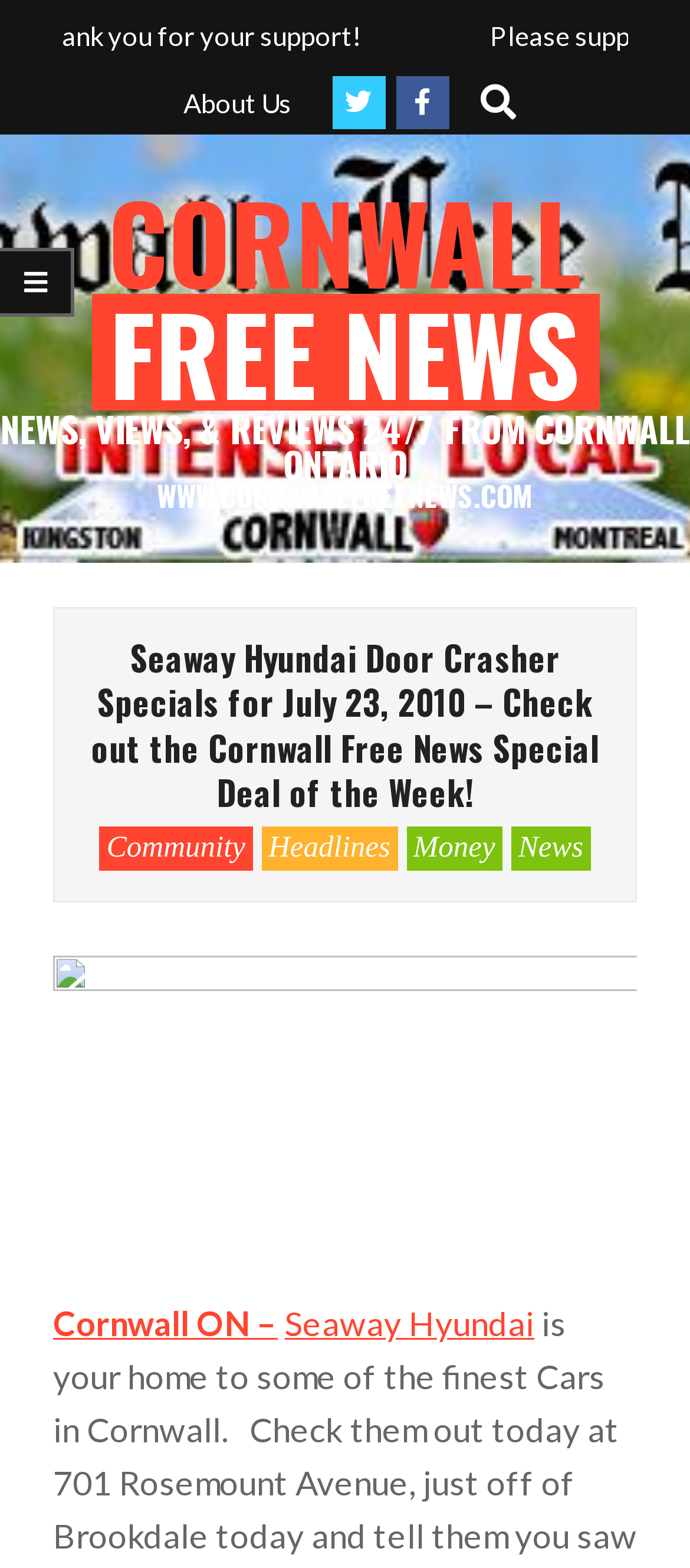What is the main title displayed on this webpage?

Seaway Hyundai Door Crasher Specials for July 23, 2010 – Check out the Cornwall Free News Special Deal of the Week!